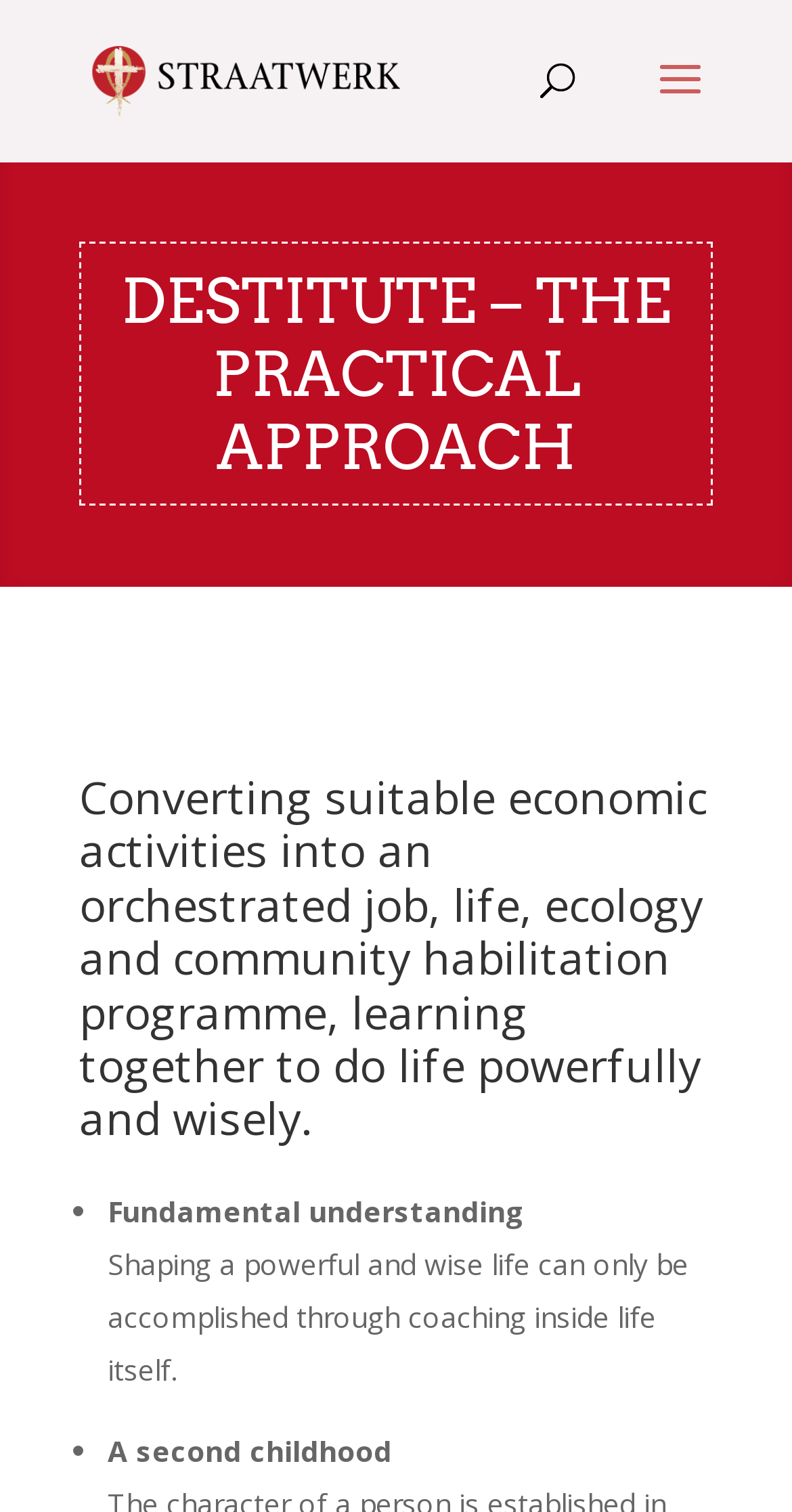Describe the webpage meticulously, covering all significant aspects.

The webpage is about Straatwerk Non-Profit Organisation, Cape Town, and its practical approach to habilitation. At the top left of the page, there is a link to Straatwerk Non-Profit Organisation, accompanied by an image with the same name. 

Below the image, there is a search bar that spans across the top of the page. 

The main content of the page is divided into sections. The first section has a heading that reads "DESTITUTE – THE PRACTICAL APPROACH" in a prominent font size. 

Below this heading, there is a longer heading that summarizes the organisation's approach, which involves converting suitable economic activities into a comprehensive programme that encompasses job, life, ecology, and community habilitation. 

Further down, there is a list with two items. The first item is marked with a bullet point and has the text "Fundamental understanding". Below this, there is a paragraph of text that explains the importance of coaching in shaping a powerful and wise life. 

The second item in the list is also marked with a bullet point and has the text "A second childhood".